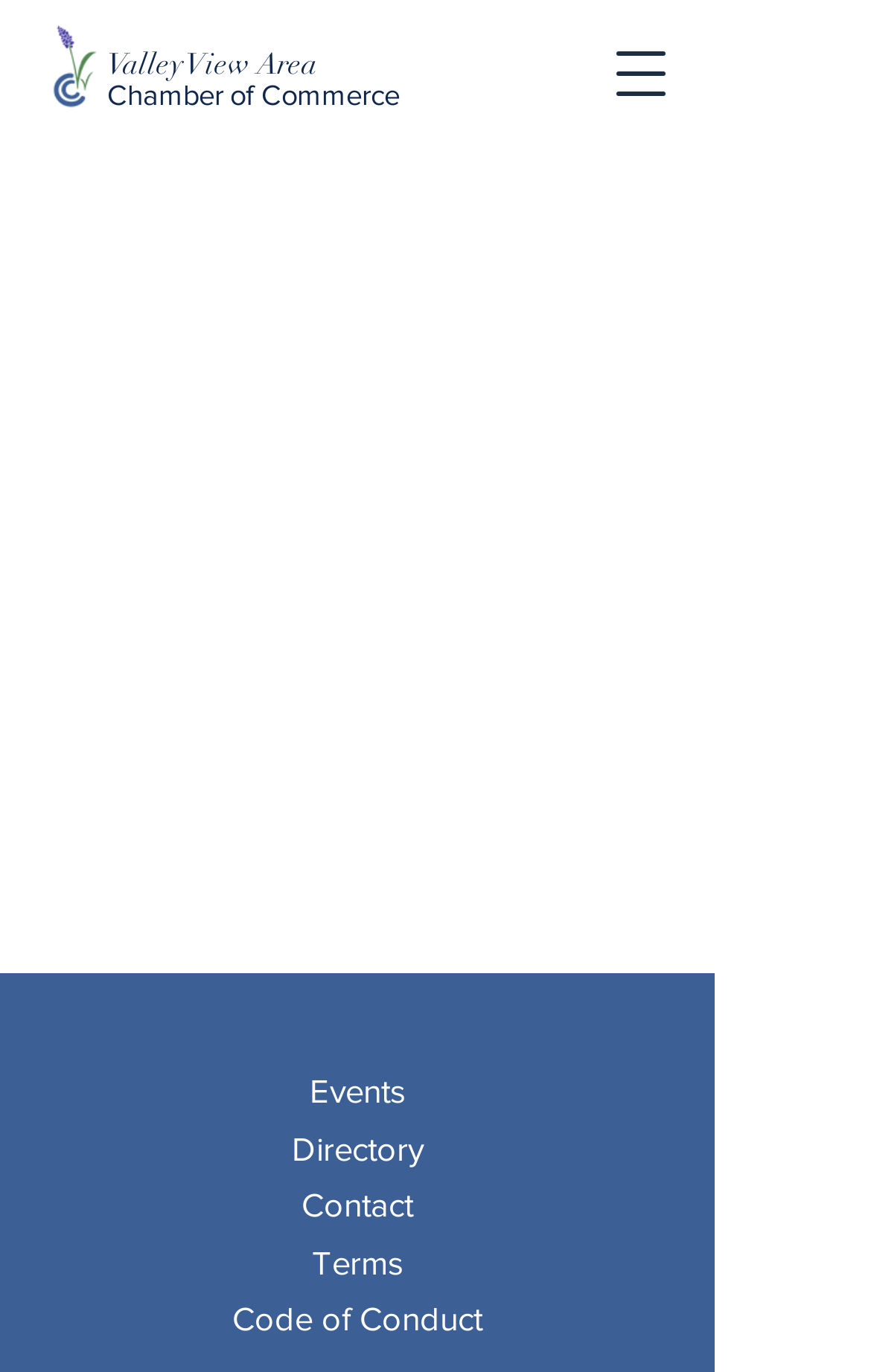Using the element description: "Directory", determine the bounding box coordinates for the specified UI element. The coordinates should be four float numbers between 0 and 1, [left, top, right, bottom].

[0.335, 0.822, 0.486, 0.85]